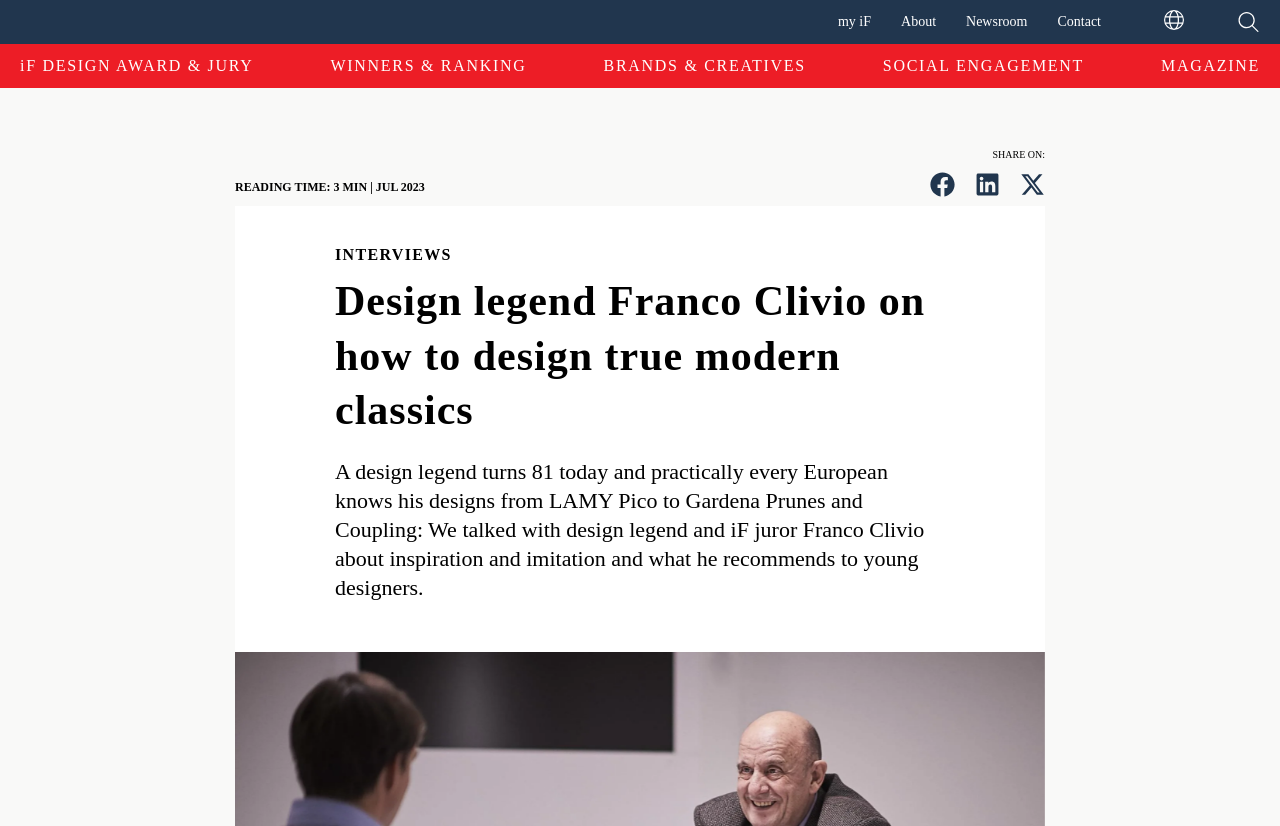Select the bounding box coordinates of the element I need to click to carry out the following instruction: "Share the article on social media".

[0.775, 0.18, 0.816, 0.194]